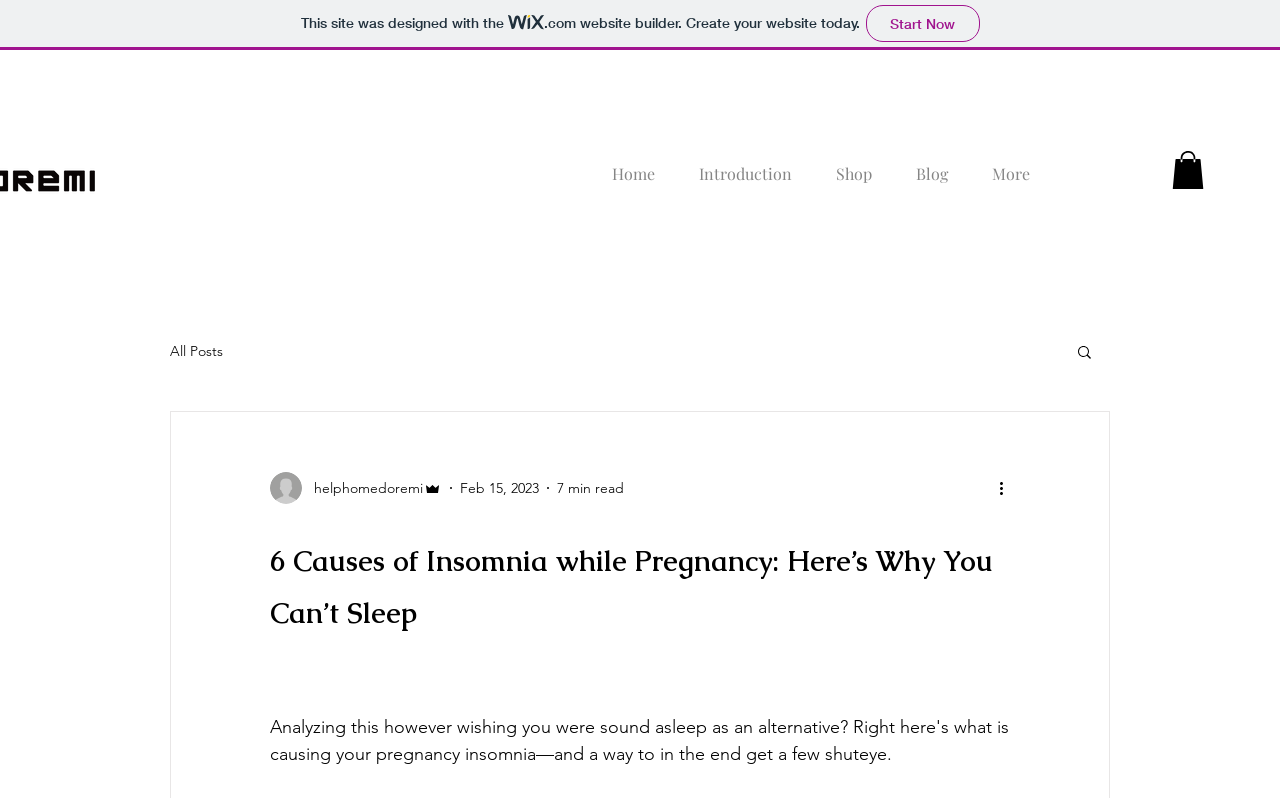Predict the bounding box coordinates of the area that should be clicked to accomplish the following instruction: "Check the writer's profile". The bounding box coordinates should consist of four float numbers between 0 and 1, i.e., [left, top, right, bottom].

[0.211, 0.591, 0.236, 0.632]